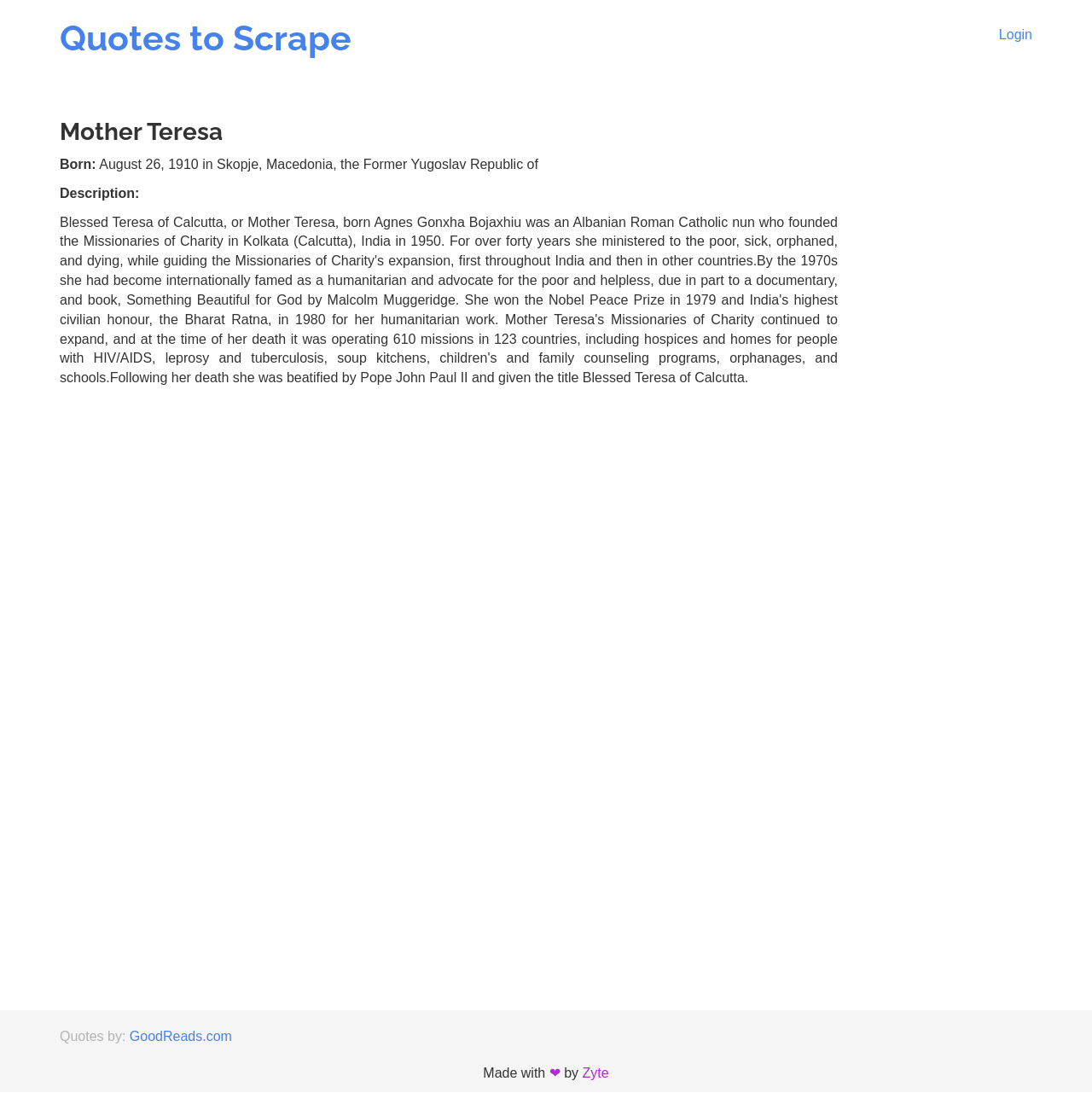Who is the quote author?
Answer the question with a thorough and detailed explanation.

The quote author can be determined by looking at the heading 'Mother Teresa' which is located above the quote, indicating that the quote is from Mother Teresa.